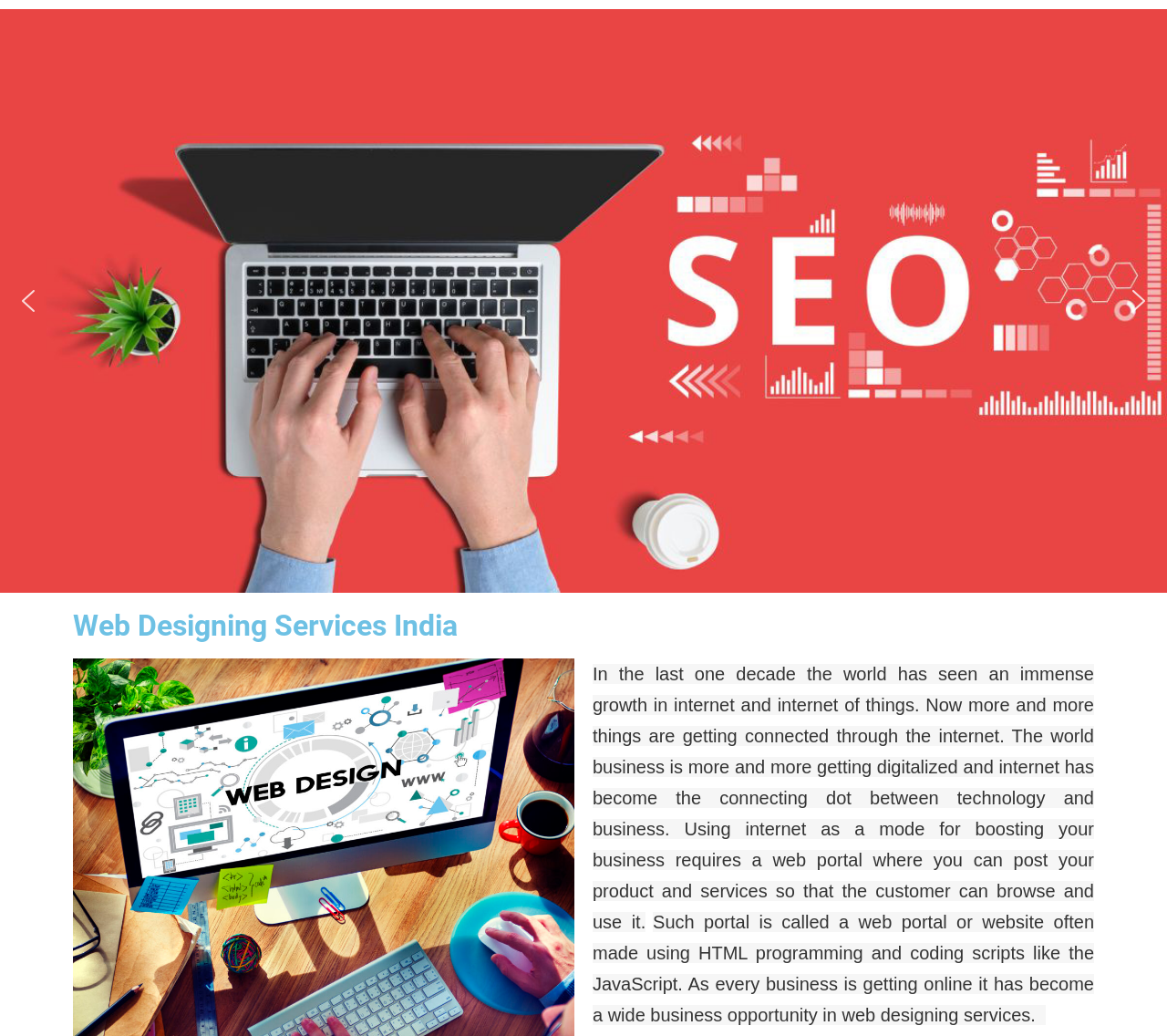Using the provided description aria-label="next arrow", find the bounding box coordinates for the UI element. Provide the coordinates in (top-left x, top-left y, bottom-right x, bottom-right y) format, ensuring all values are between 0 and 1.

[0.963, 0.276, 0.988, 0.305]